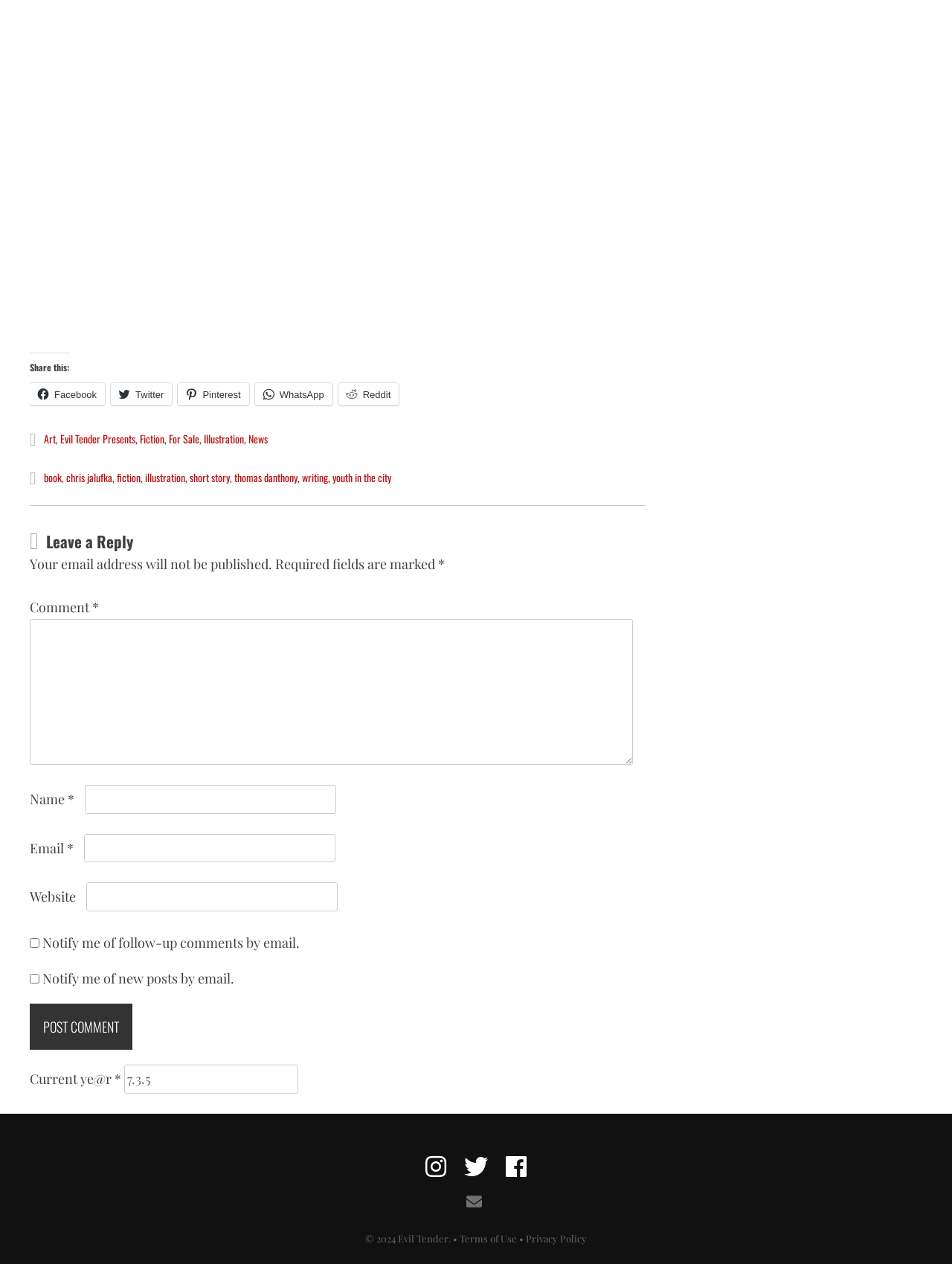Highlight the bounding box of the UI element that corresponds to this description: "parent_node: Name * name="author"".

[0.089, 0.621, 0.353, 0.644]